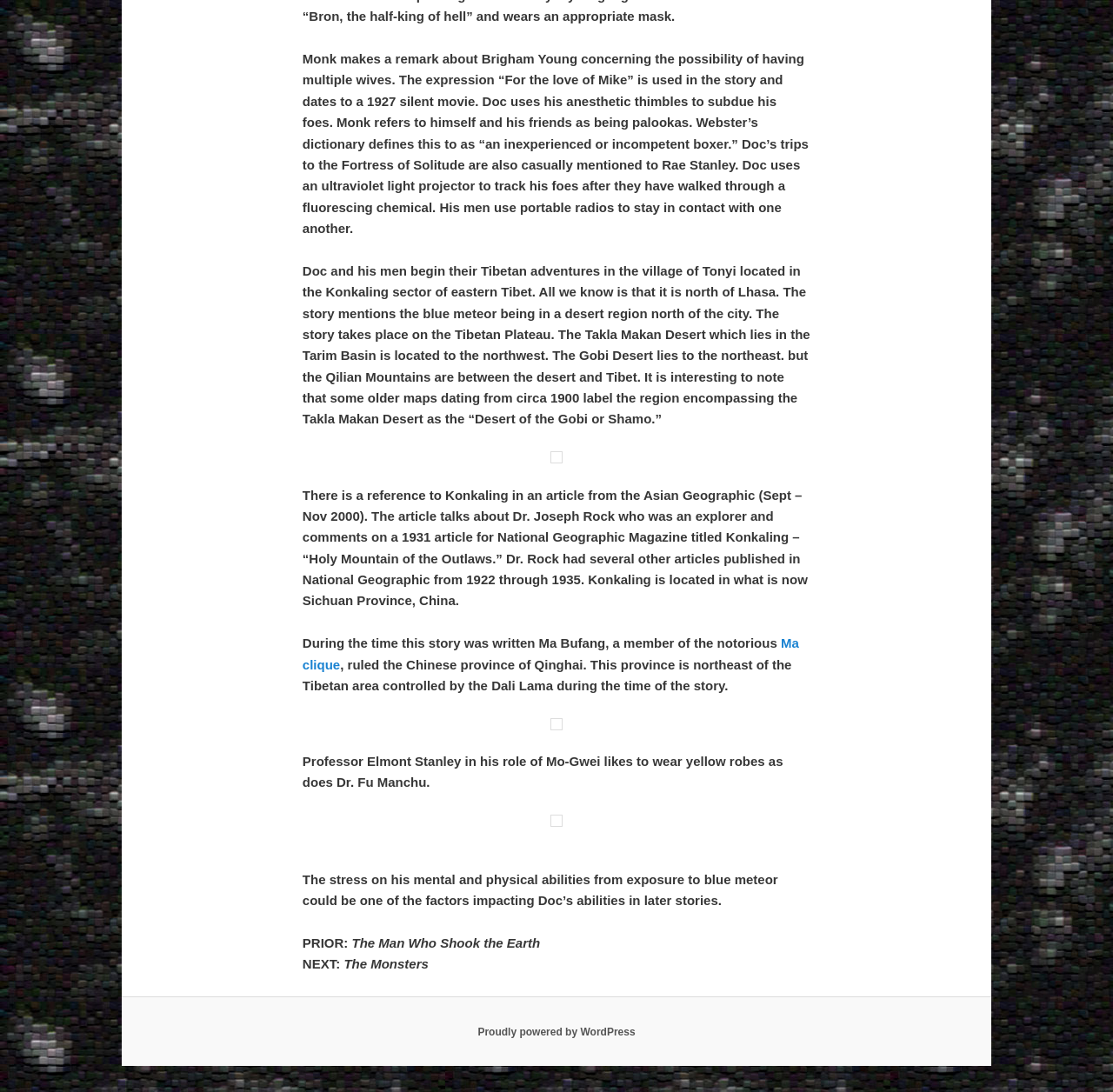What is the name of the article published in National Geographic Magazine?
Look at the image and provide a short answer using one word or a phrase.

Konkaling – 'Holy Mountain of the Outlaws'